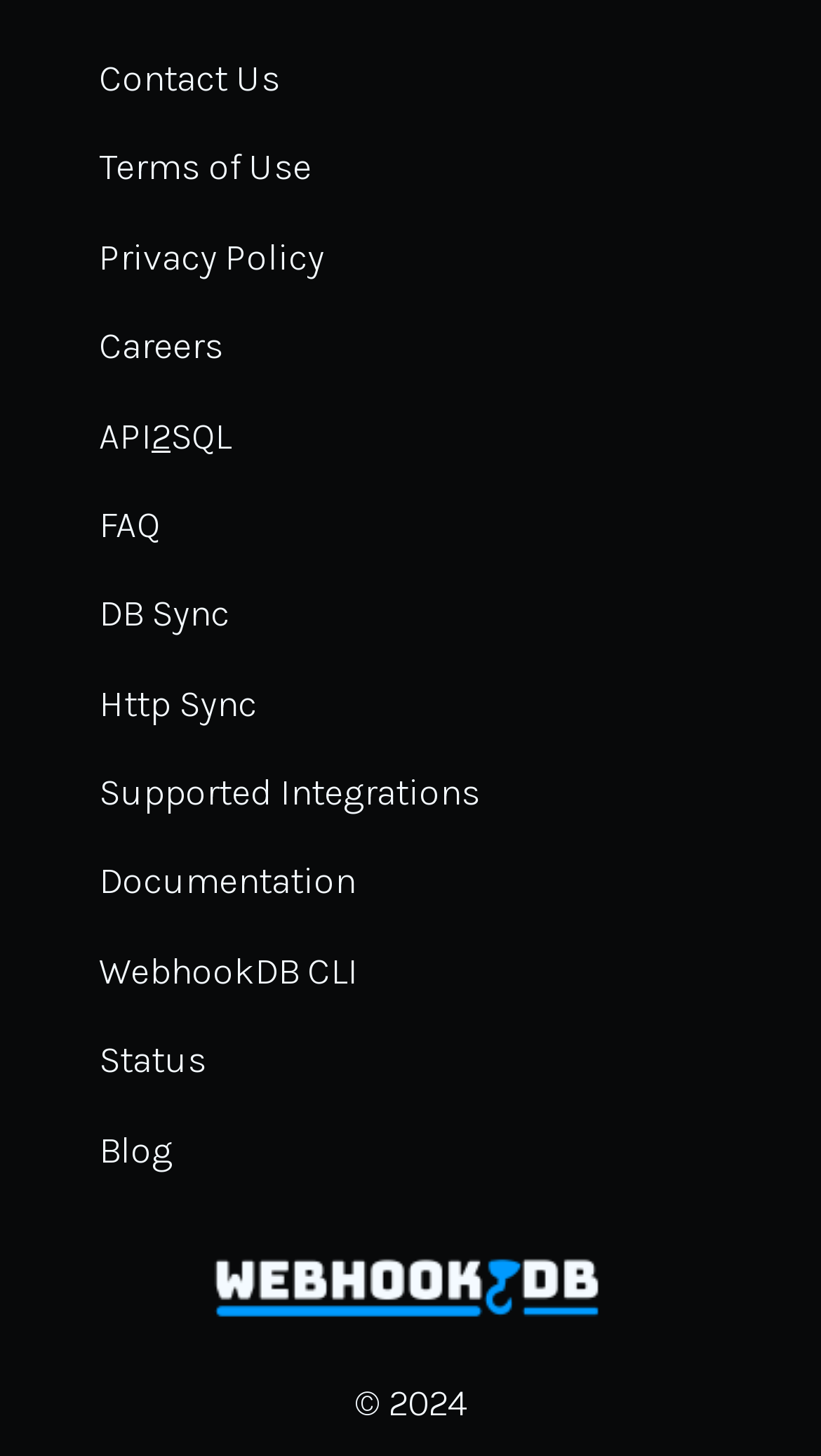Locate the bounding box coordinates of the element to click to perform the following action: 'visit API2SQL'. The coordinates should be given as four float values between 0 and 1, in the form of [left, top, right, bottom].

[0.079, 0.268, 0.626, 0.33]